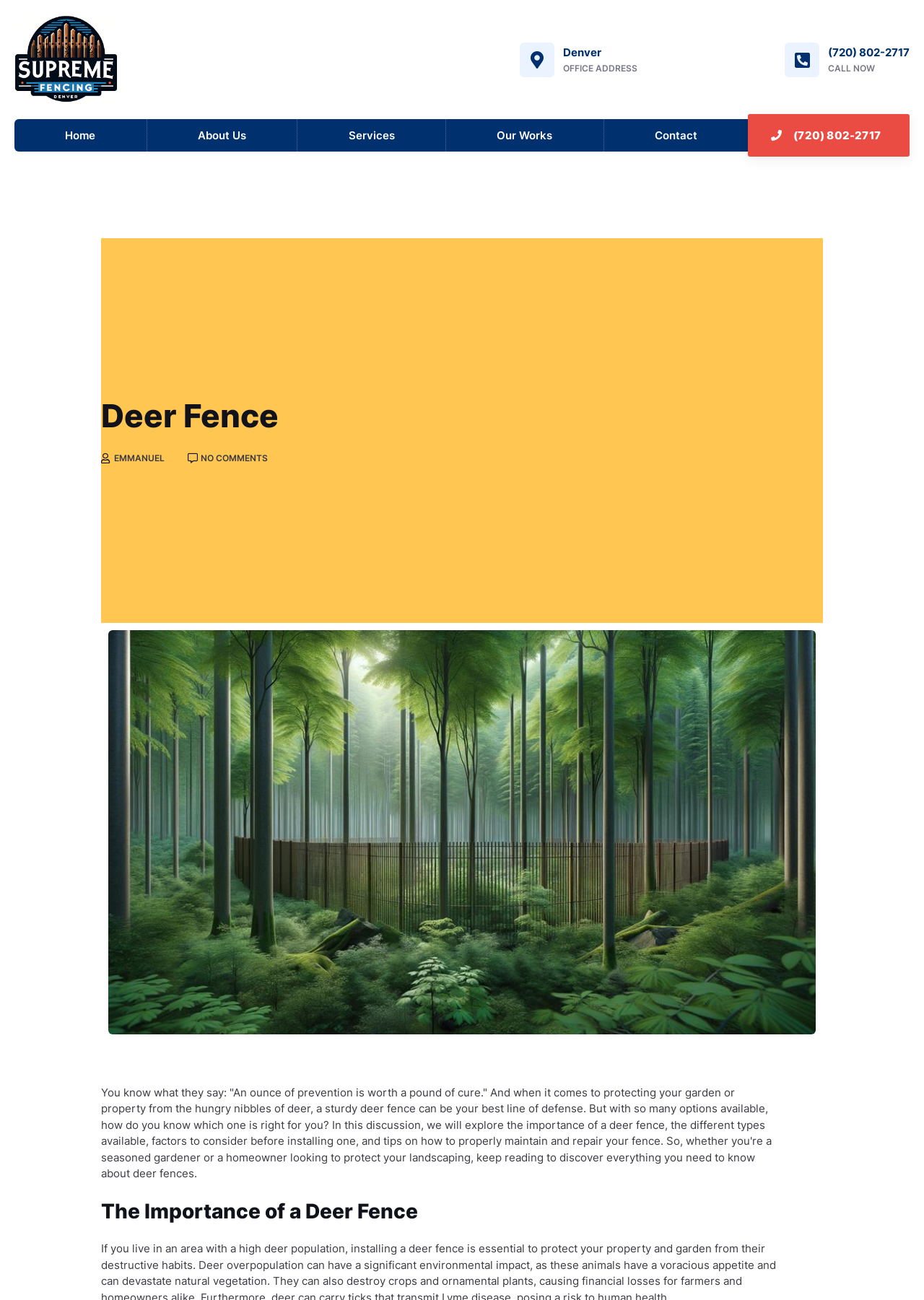Using the element description: "April 2021", determine the bounding box coordinates. The coordinates should be in the format [left, top, right, bottom], with values between 0 and 1.

None